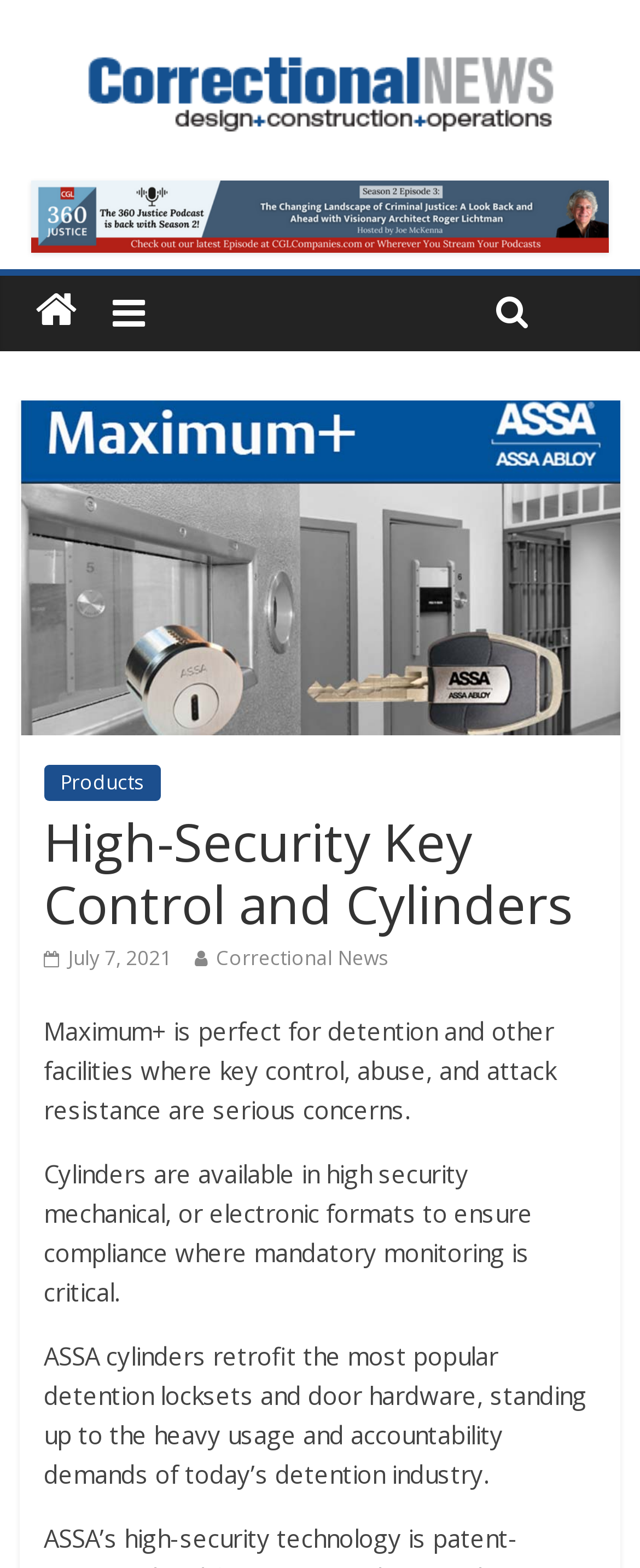What industry does ASSA cylinders cater to?
Please provide a comprehensive answer based on the information in the image.

The industry that ASSA cylinders cater to can be found in the last paragraph of the webpage, where it says 'ASSA cylinders retrofit the most popular detention locksets and door hardware, standing up to the heavy usage and accountability demands of today’s detention industry.'